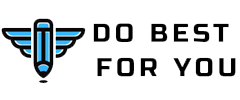Capture every detail in the image and describe it fully.

The image features the logo of "Do Best 4 You," a vibrant and modern emblem that combines a stylized pencil or pen with wings, symbolizing creativity and aspiration. The design incorporates sleek blue accents against a bold black text that reads "DO BEST FOR YOU." This logo represents a brand focused on empowering individuals to achieve their goals, particularly in areas such as health, metabolism, and lifestyle improvement. The use of wings suggests a message of elevation and support, aligning with the website’s mission of providing valuable insights and resources for personal development and well-being.